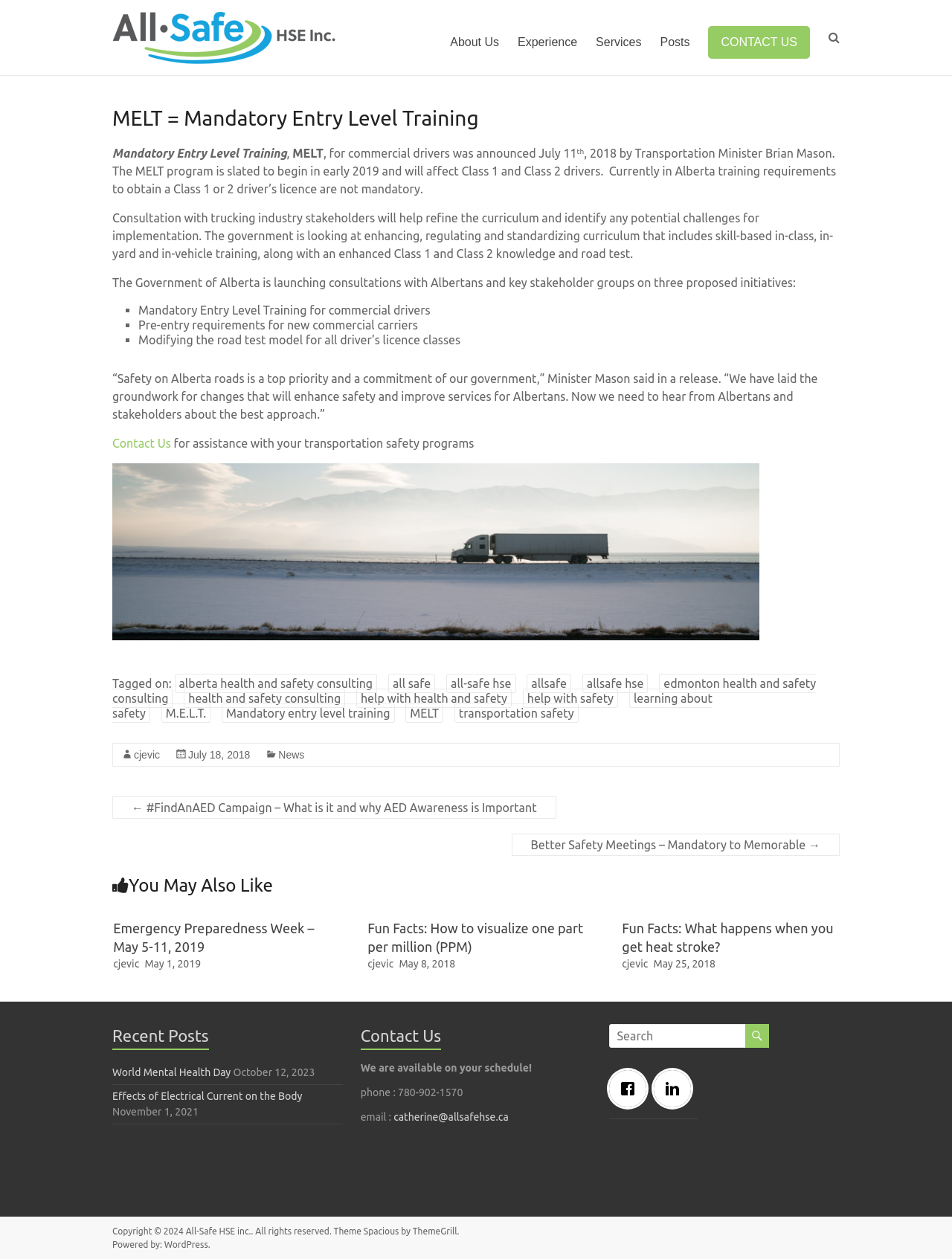With reference to the image, please provide a detailed answer to the following question: What is the purpose of the MELT program?

The purpose of the MELT program can be inferred from the quote by Minister Mason, which states 'Safety on Alberta roads is a top priority and a commitment of our government... We have laid the groundwork for changes that will enhance safety and improve services for Albertans.' This suggests that the MELT program is aimed at enhancing safety and improving services for Albertans.